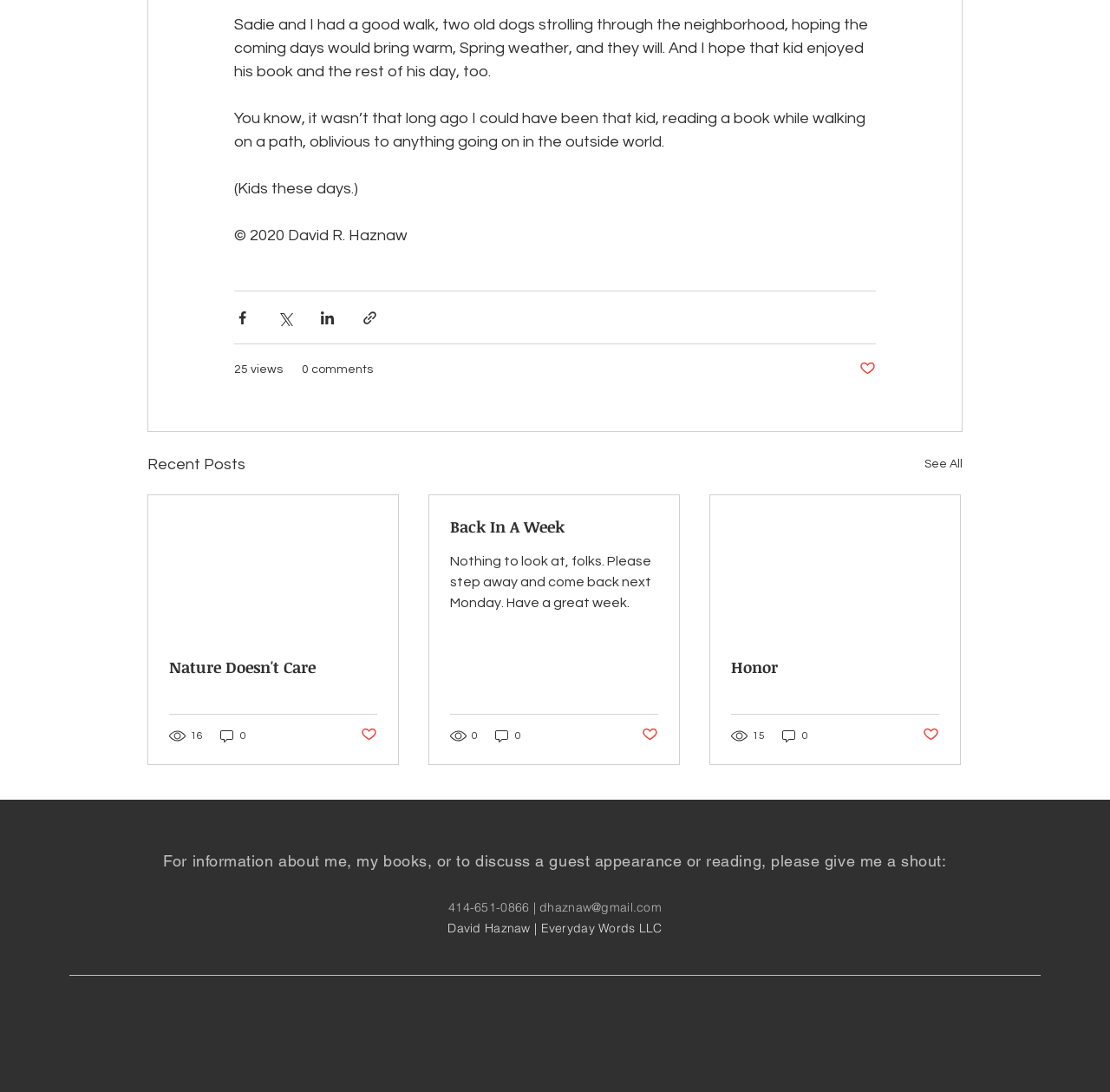Pinpoint the bounding box coordinates of the clickable area needed to execute the instruction: "Contact the author via email". The coordinates should be specified as four float numbers between 0 and 1, i.e., [left, top, right, bottom].

[0.486, 0.824, 0.596, 0.838]